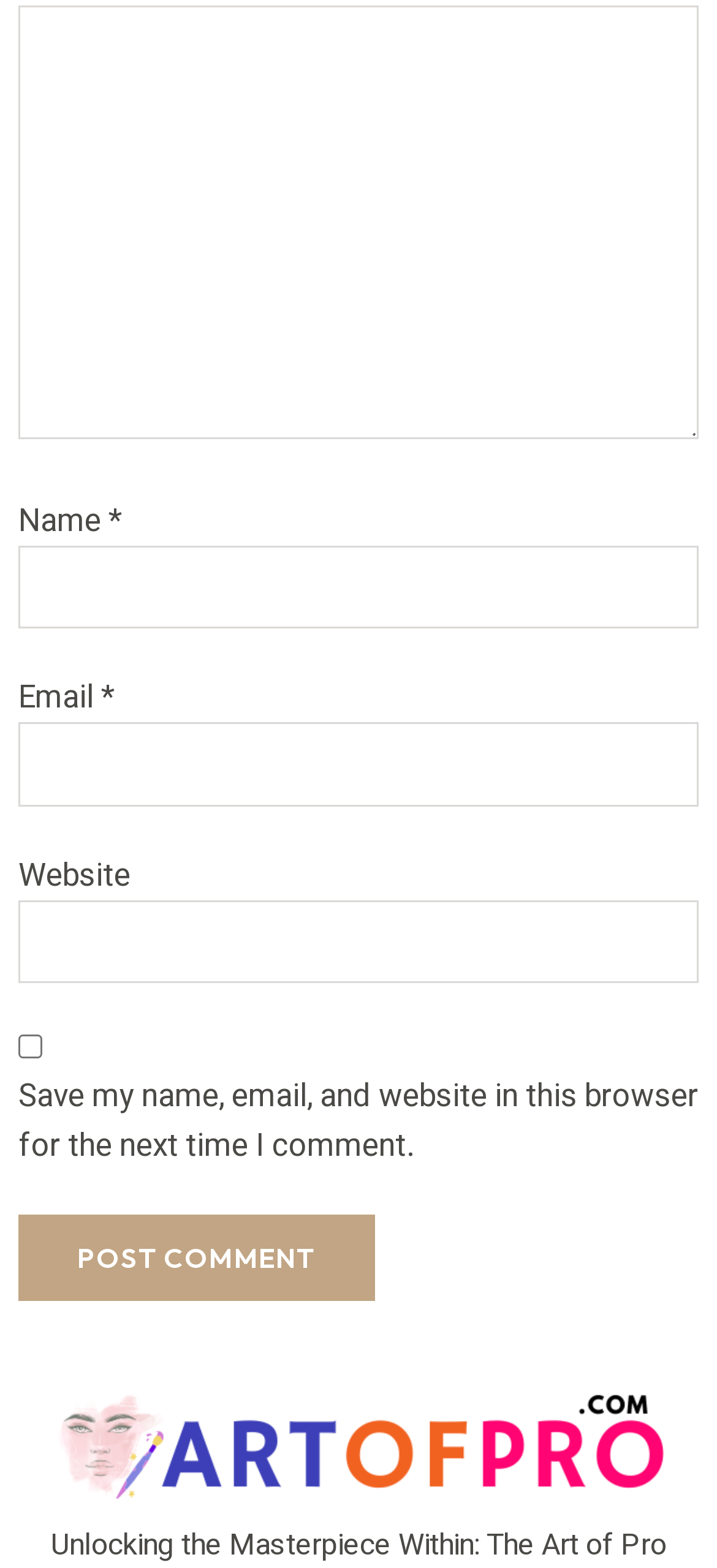Provide the bounding box coordinates of the HTML element described as: "parent_node: Comment * name="comment"". The bounding box coordinates should be four float numbers between 0 and 1, i.e., [left, top, right, bottom].

[0.026, 0.004, 0.974, 0.28]